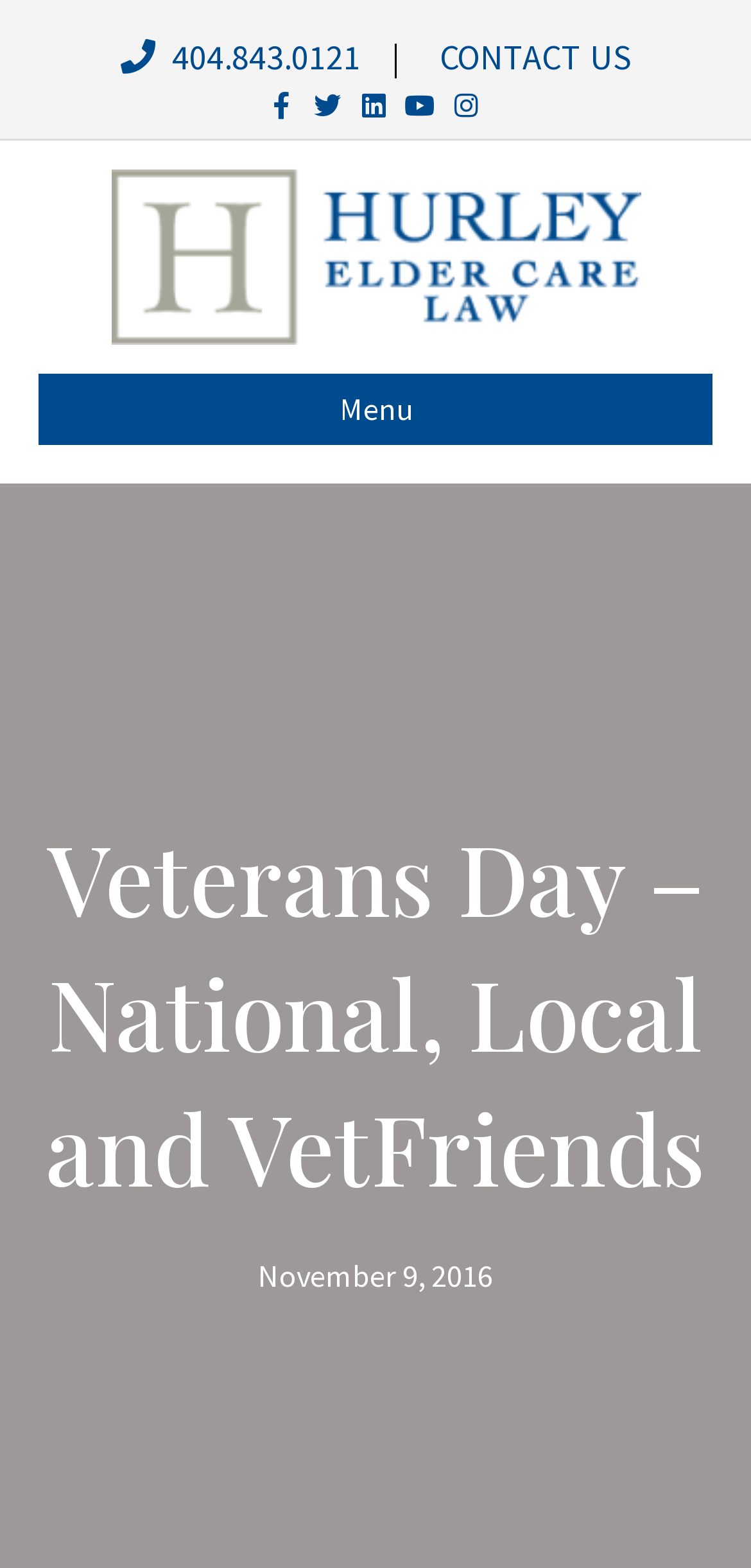What is the purpose of the 'Menu' button?
Look at the image and answer the question using a single word or phrase.

To open the header menu